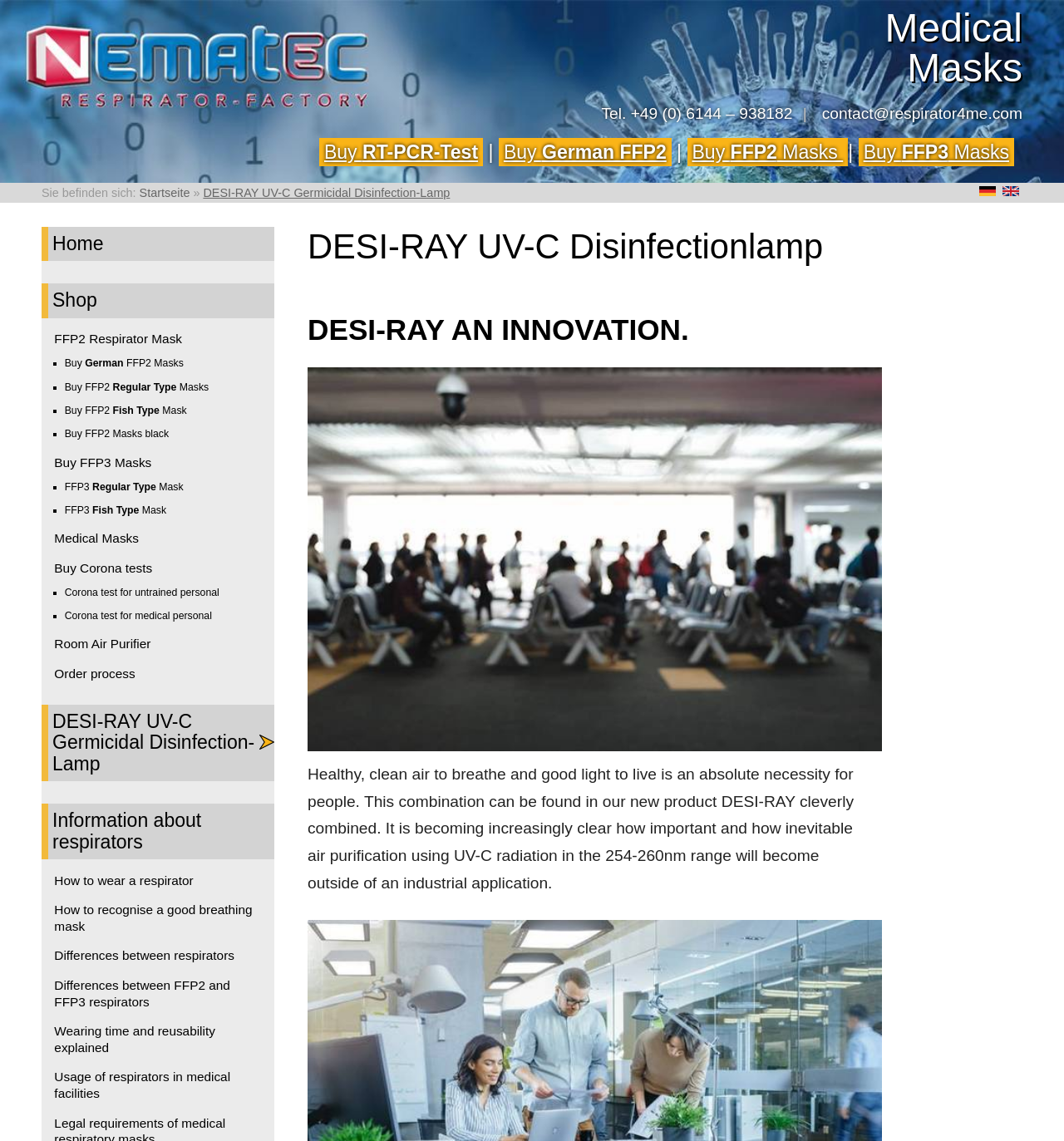Describe all significant elements and features of the webpage.

This webpage is about a product called DESI-RAY UV-C Germicidal Disinfection-Lamp, which is a room air purifier that uses UVC light to disinfect the air. The top section of the page has a navigation menu with links to different sections of the website, including "Home", "Shop", and "Medical". 

On the top right corner, there are links to switch the language of the website, represented by flags of Germany and England. Below this, there is a heading that reads "DESI-RAY UV-C Disinfectionlamp" followed by a subheading "DESI-RAY AN INNOVATION." 

To the right of the headings, there is a large image that takes up most of the width of the page. Below the image, there is a block of text that describes the importance of air purification using UV-C radiation. 

On the left side of the page, there is a menu with links to different products, including FFP2 and FFP3 masks, Corona tests, and room air purifiers. There are also links to informational pages about respirators, how to wear them, and their differences. 

At the bottom of the page, there is a section with links to more information about the DESI-RAY UV-C Germicidal Disinfection-Lamp, including its features and how it works.